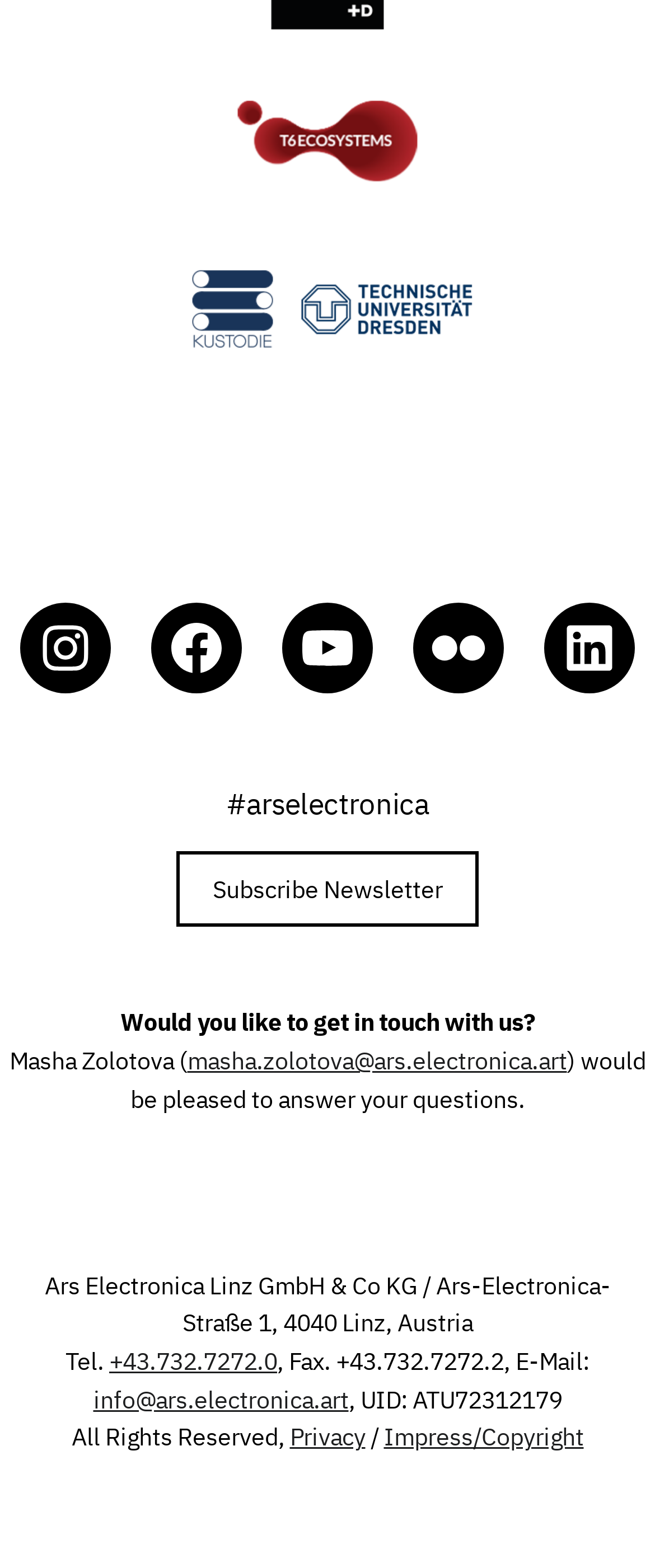Locate the bounding box coordinates of the element that needs to be clicked to carry out the instruction: "Follow on Instagram". The coordinates should be given as four float numbers ranging from 0 to 1, i.e., [left, top, right, bottom].

[0.031, 0.384, 0.169, 0.442]